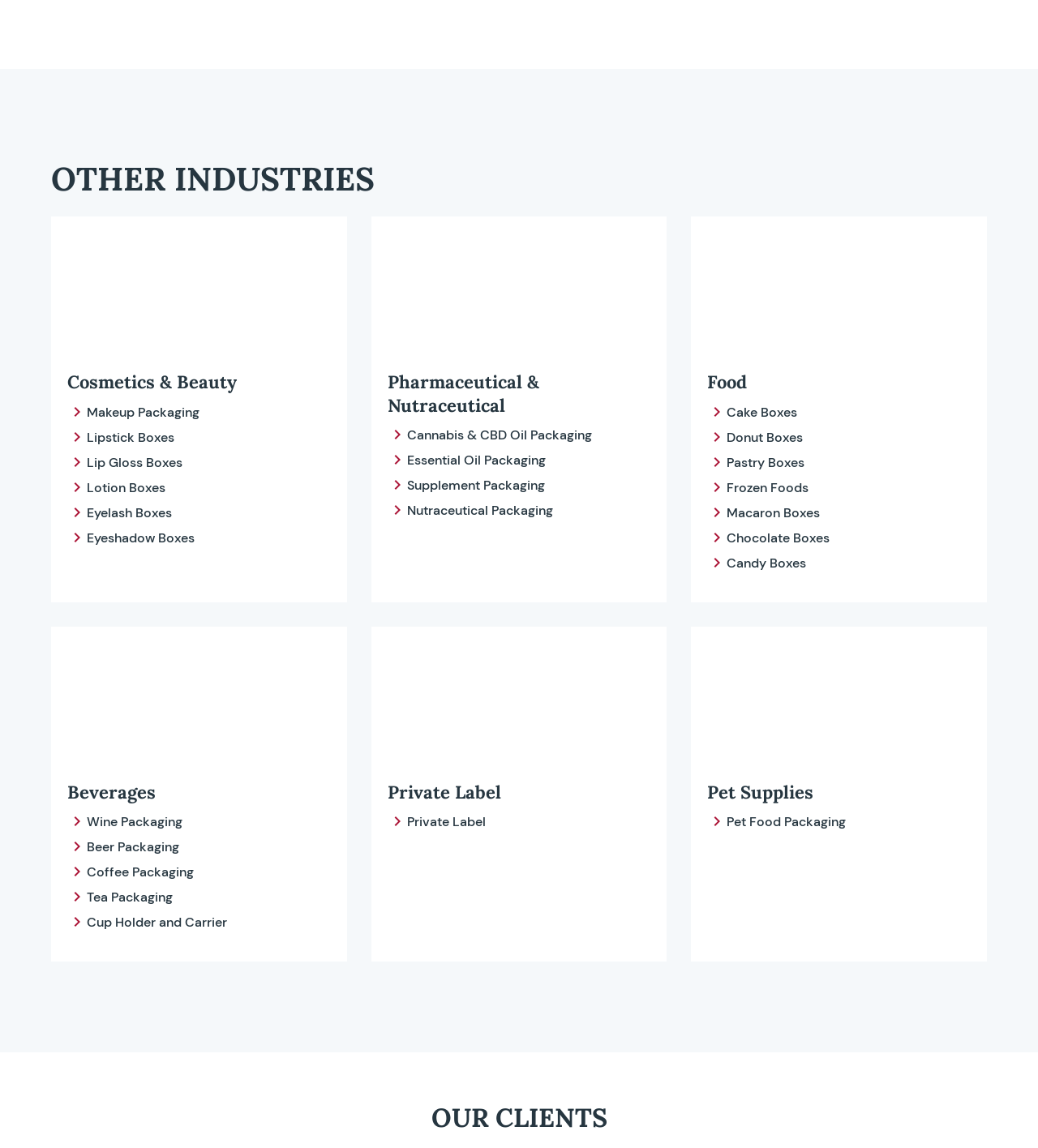Carefully examine the image and provide an in-depth answer to the question: What is the first product under Cosmetics & Beauty?

I looked at the links under the 'Cosmetics & Beauty' category and found that the first product listed is 'Makeup Packaging'.